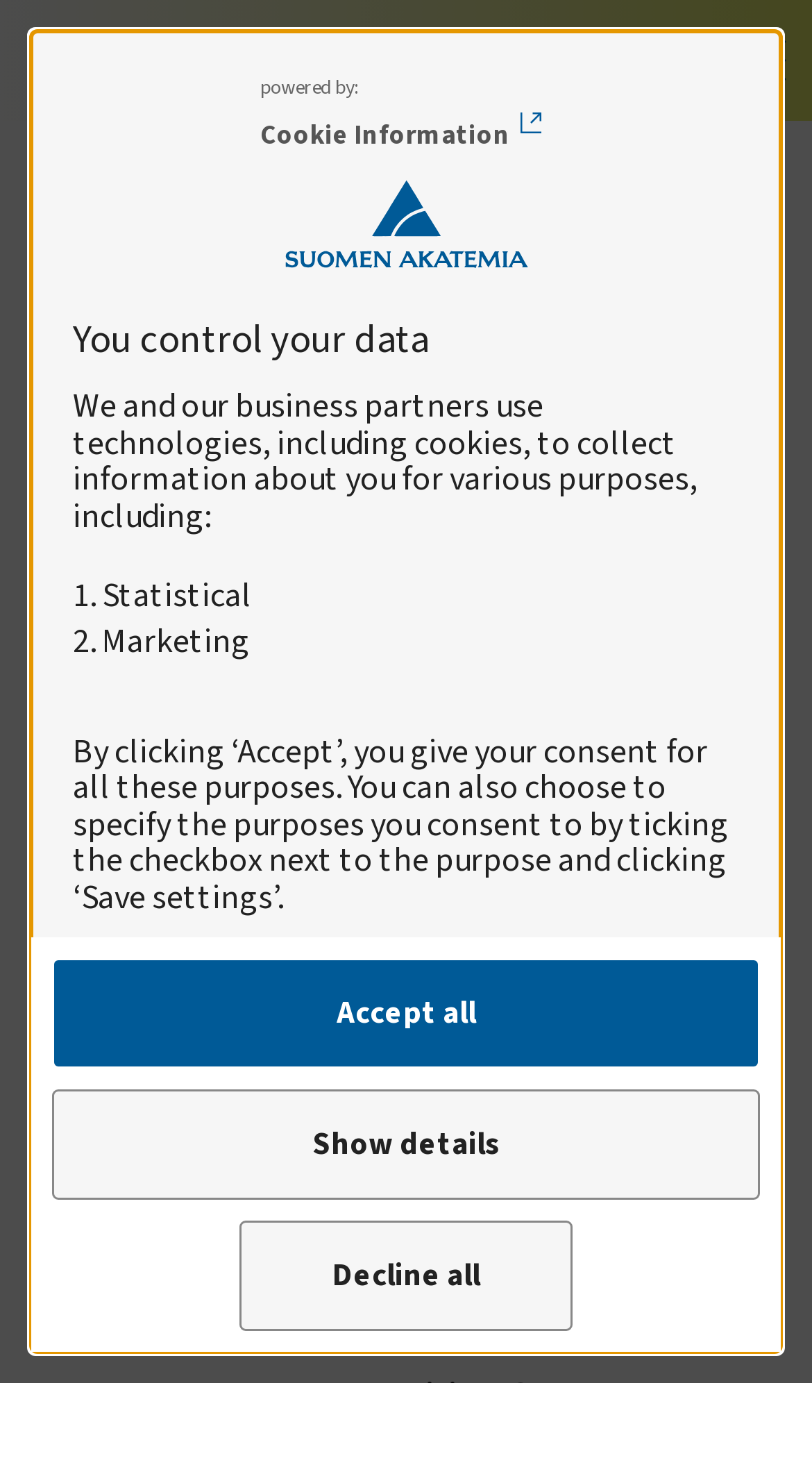Please identify the bounding box coordinates of the clickable area that will allow you to execute the instruction: "Read more about 'CULT'".

[0.6, 0.236, 0.703, 0.272]